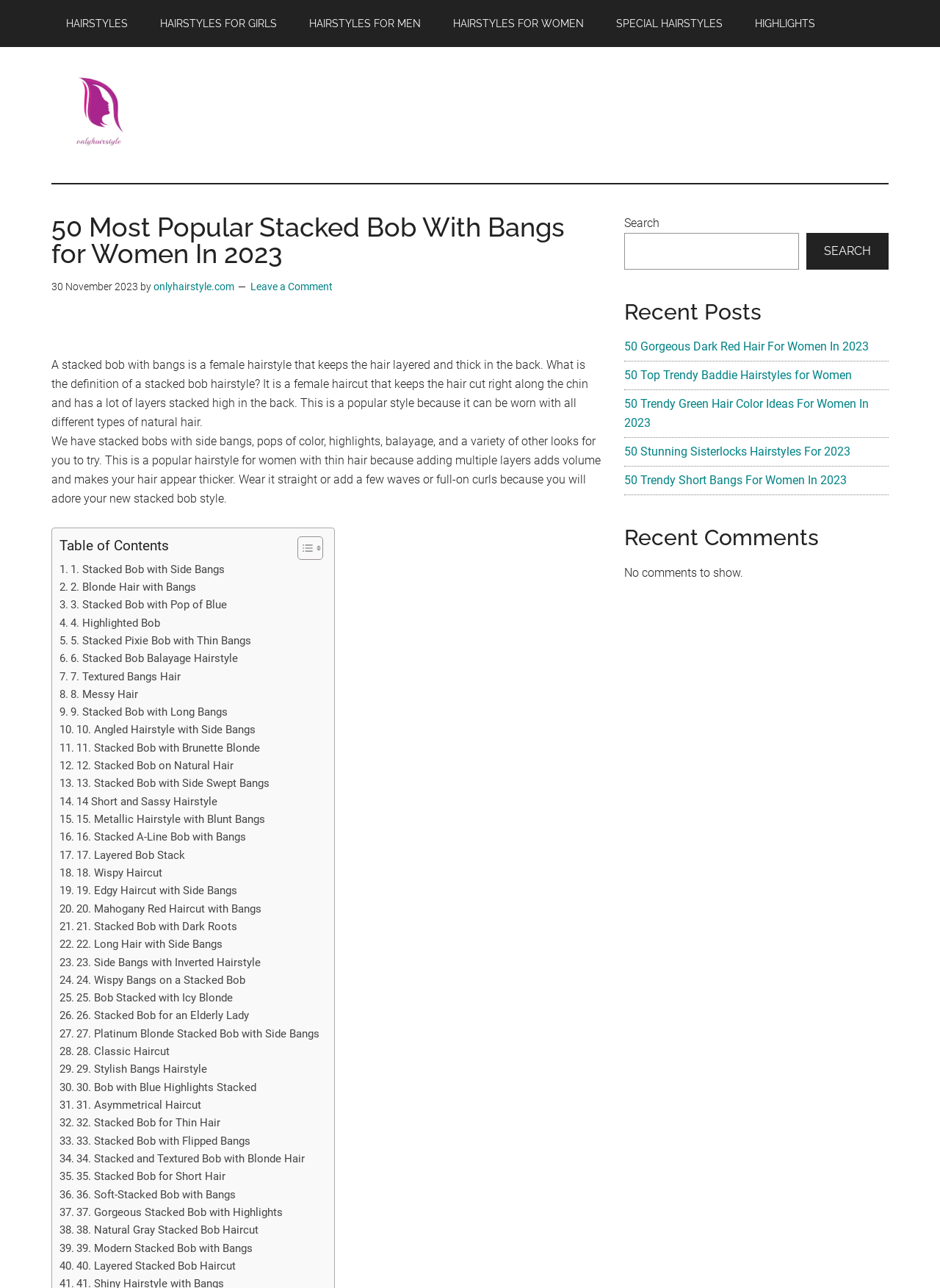Determine the bounding box coordinates for the area that should be clicked to carry out the following instruction: "View the '50 Gorgeous Dark Red Hair For Women In 2023' post".

[0.664, 0.264, 0.924, 0.275]